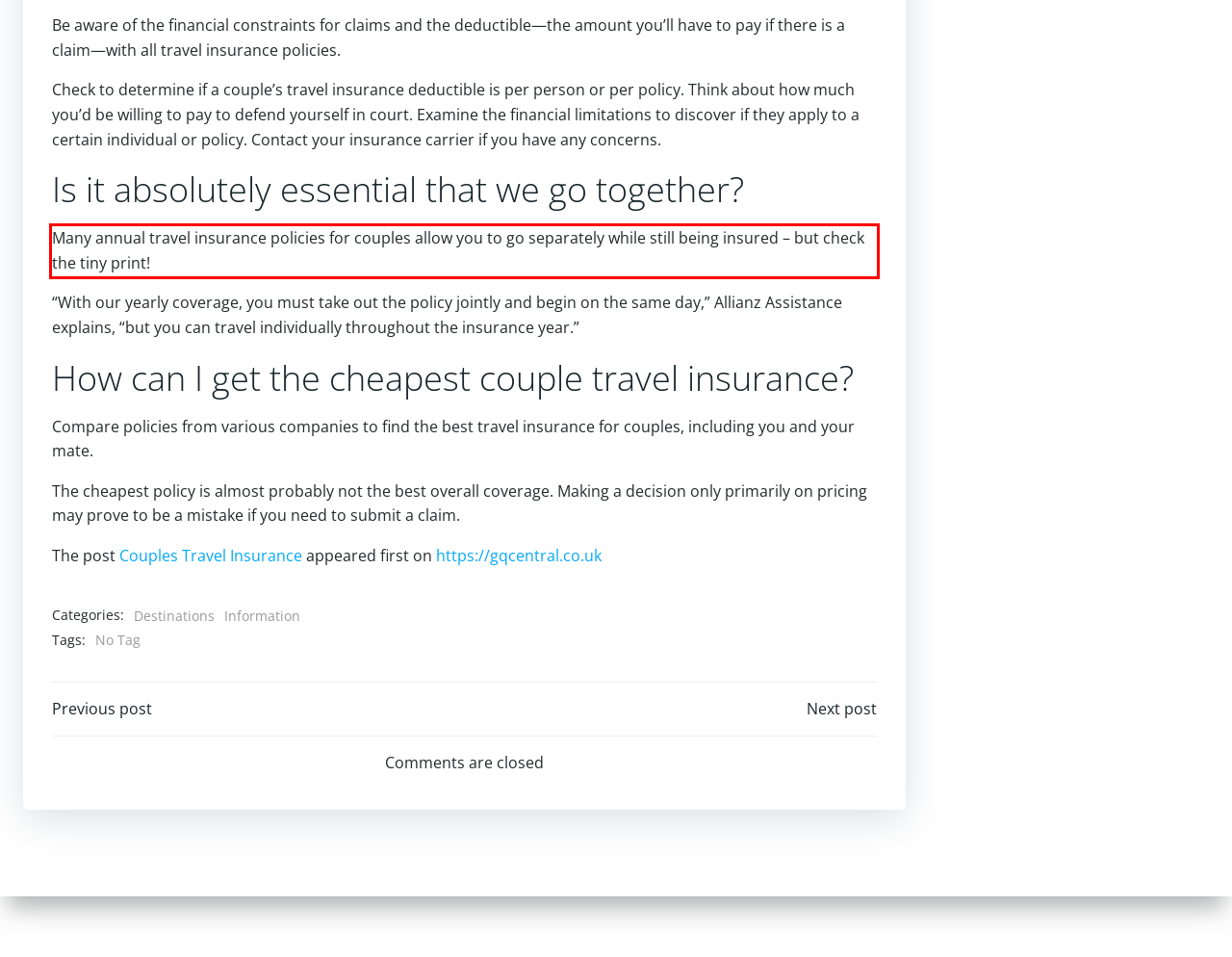Review the screenshot of the webpage and recognize the text inside the red rectangle bounding box. Provide the extracted text content.

Many annual travel insurance policies for couples allow you to go separately while still being insured – but check the tiny print!